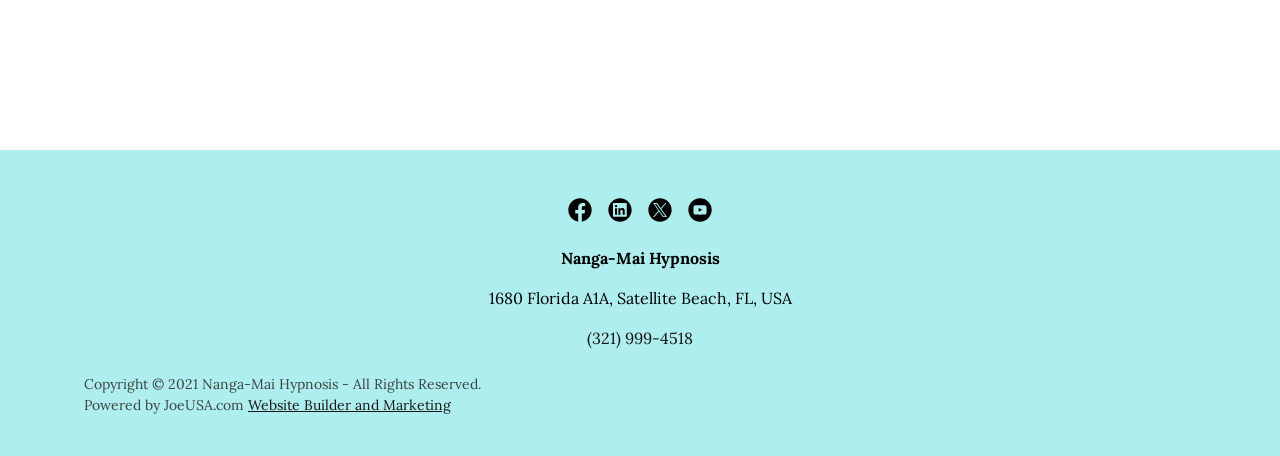Answer the question with a brief word or phrase:
What is the address of the service?

1680 Florida A1A, Satellite Beach, FL, USA